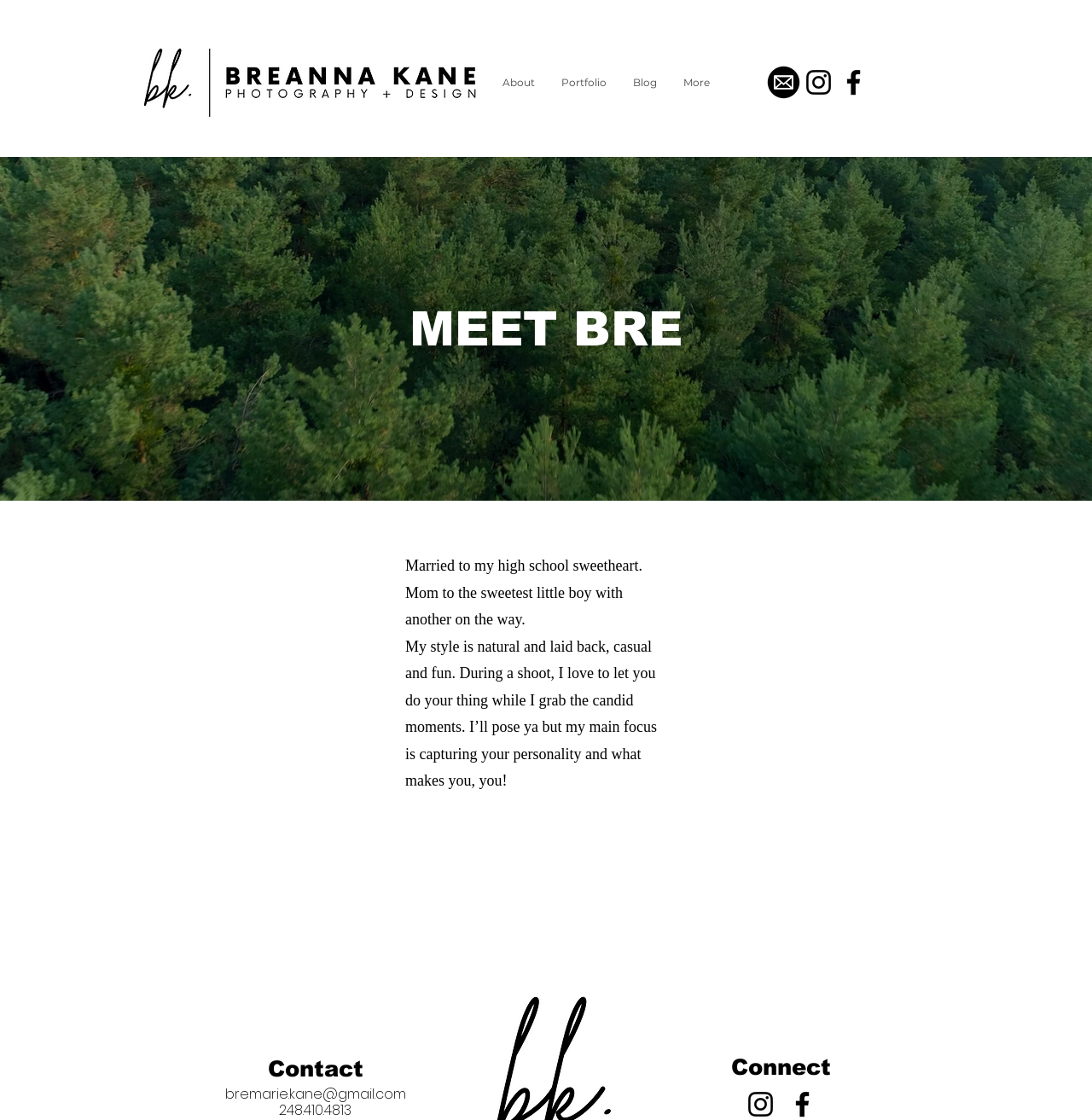What is the photographer's style?
Refer to the image and answer the question using a single word or phrase.

Natural and laid back